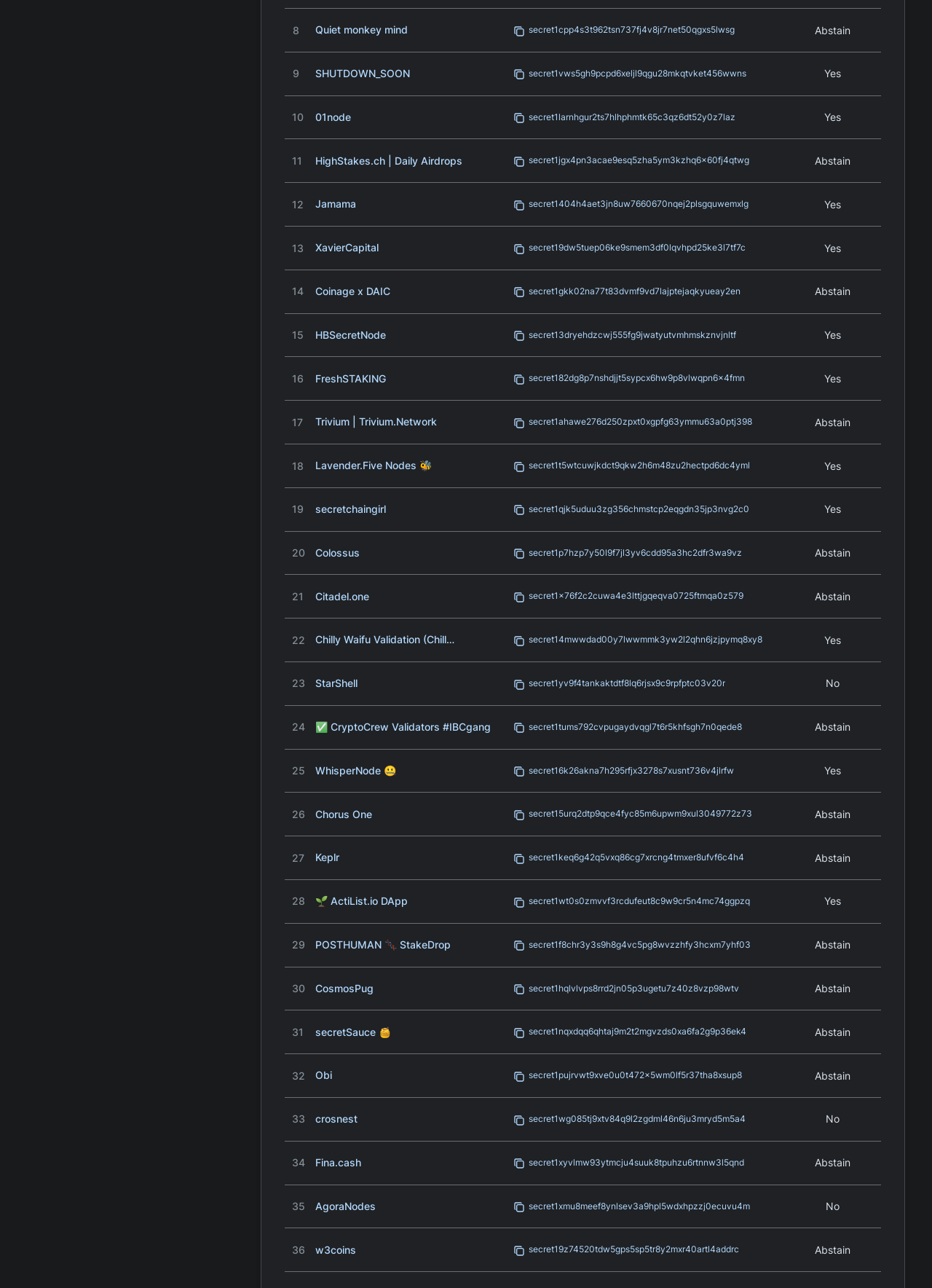Reply to the question with a single word or phrase:
How many rows are there in the grid?

8